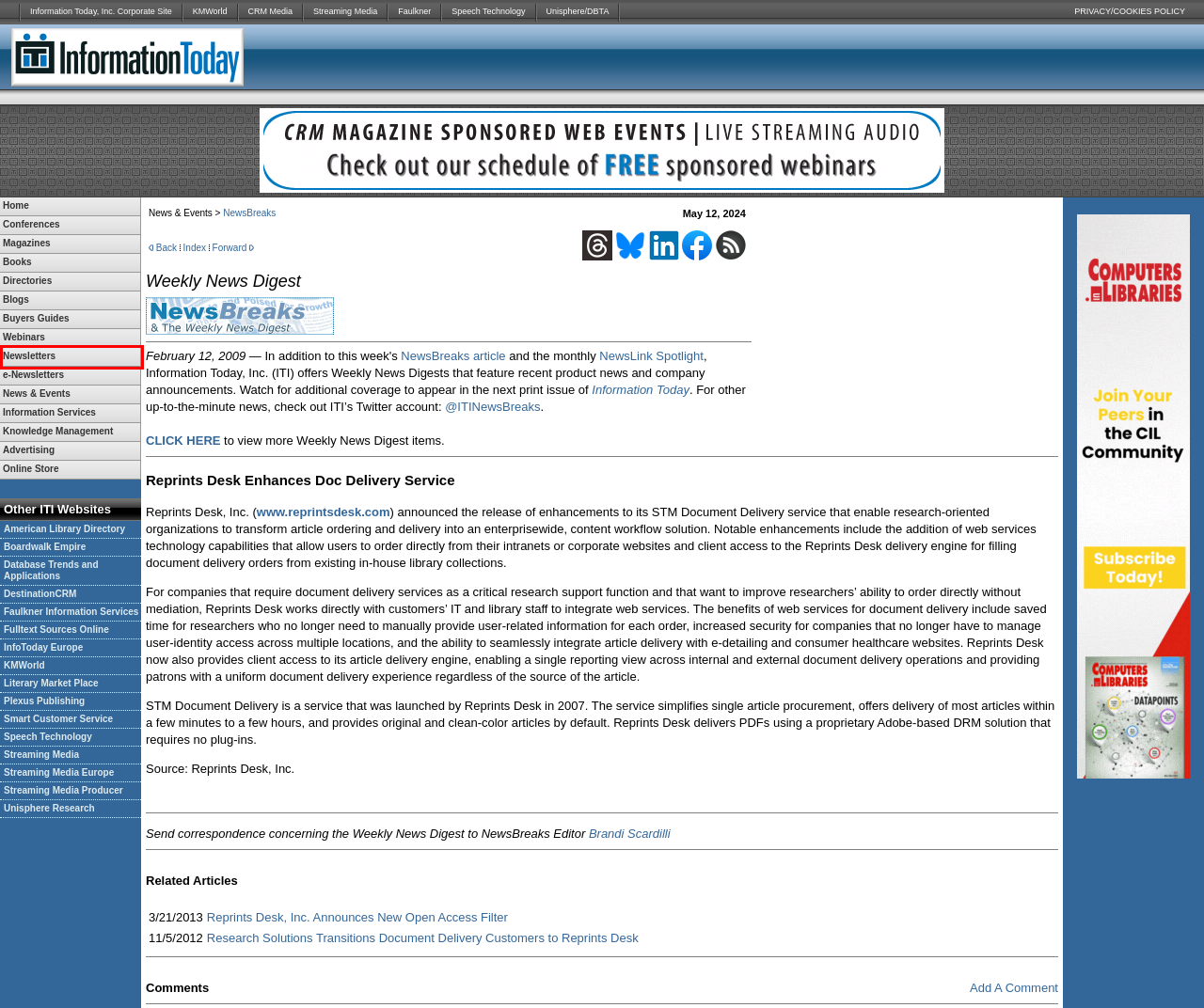Look at the screenshot of a webpage where a red rectangle bounding box is present. Choose the webpage description that best describes the new webpage after clicking the element inside the red bounding box. Here are the candidates:
A. Streaming Media - Online Video News, Trends, and Analysis
B. Fulltext Sources Online
C. Information Today, Inc. - News & Events
D. Information Today, Inc. - Periodicals
E. Smart Customer Service
F. CRM Magazine - Customer Relationship Management, Social CRM, CEM - Destination CRM
G. Speech Technology - comprehensive, independent coverage of information impacting speech technologies
H. Streaming Media Producer - Where Online Video Production is a Profession

D